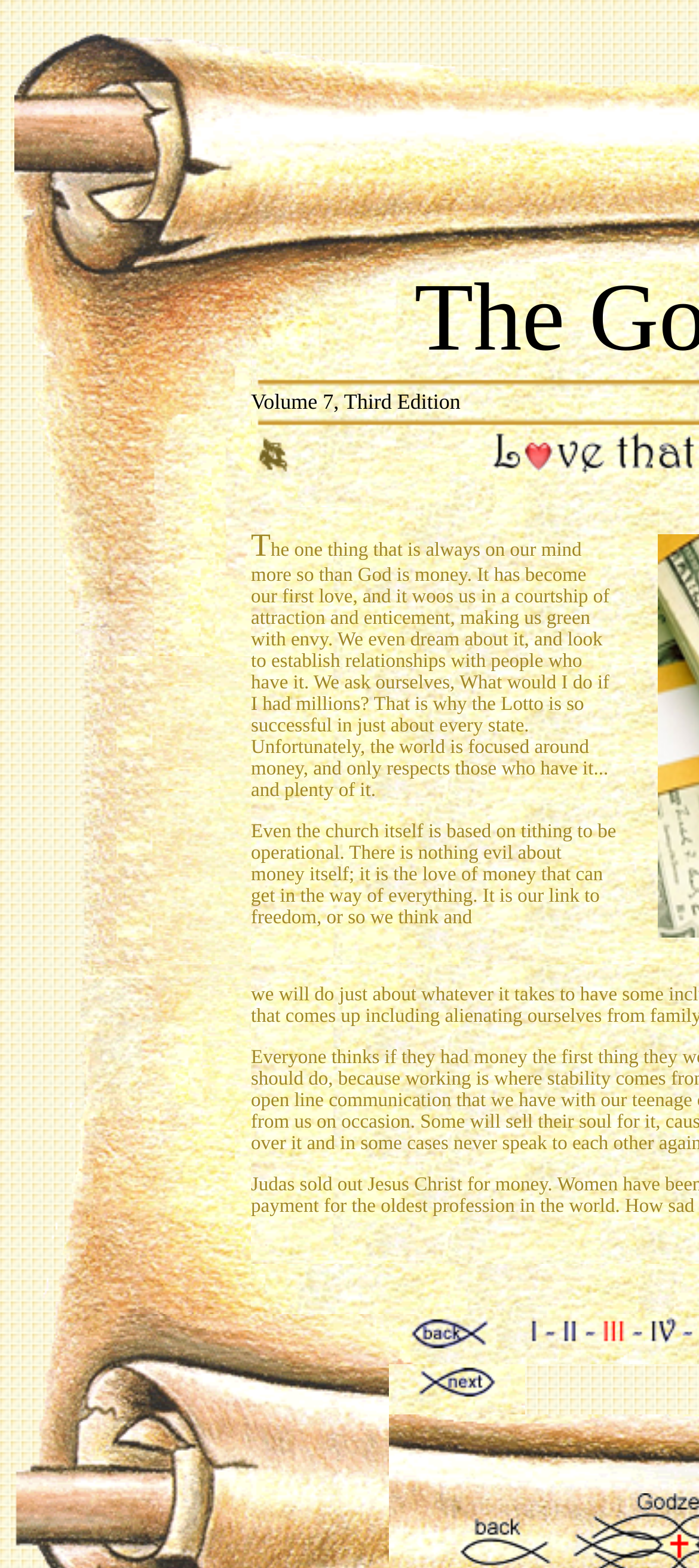Please reply with a single word or brief phrase to the question: 
What is the tone of the webpage?

Reflective